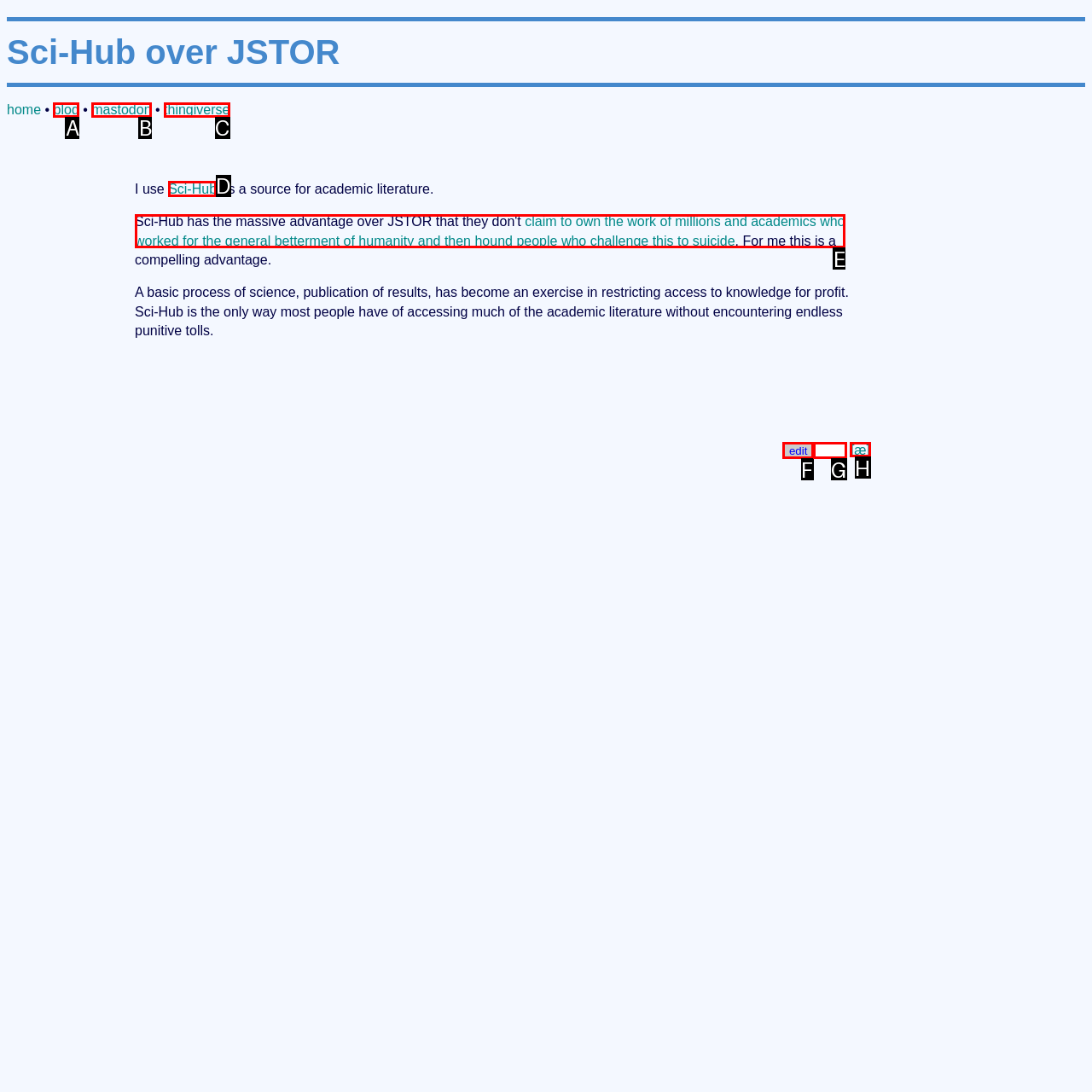Select the HTML element that needs to be clicked to carry out the task: visit Sci-Hub
Provide the letter of the correct option.

D